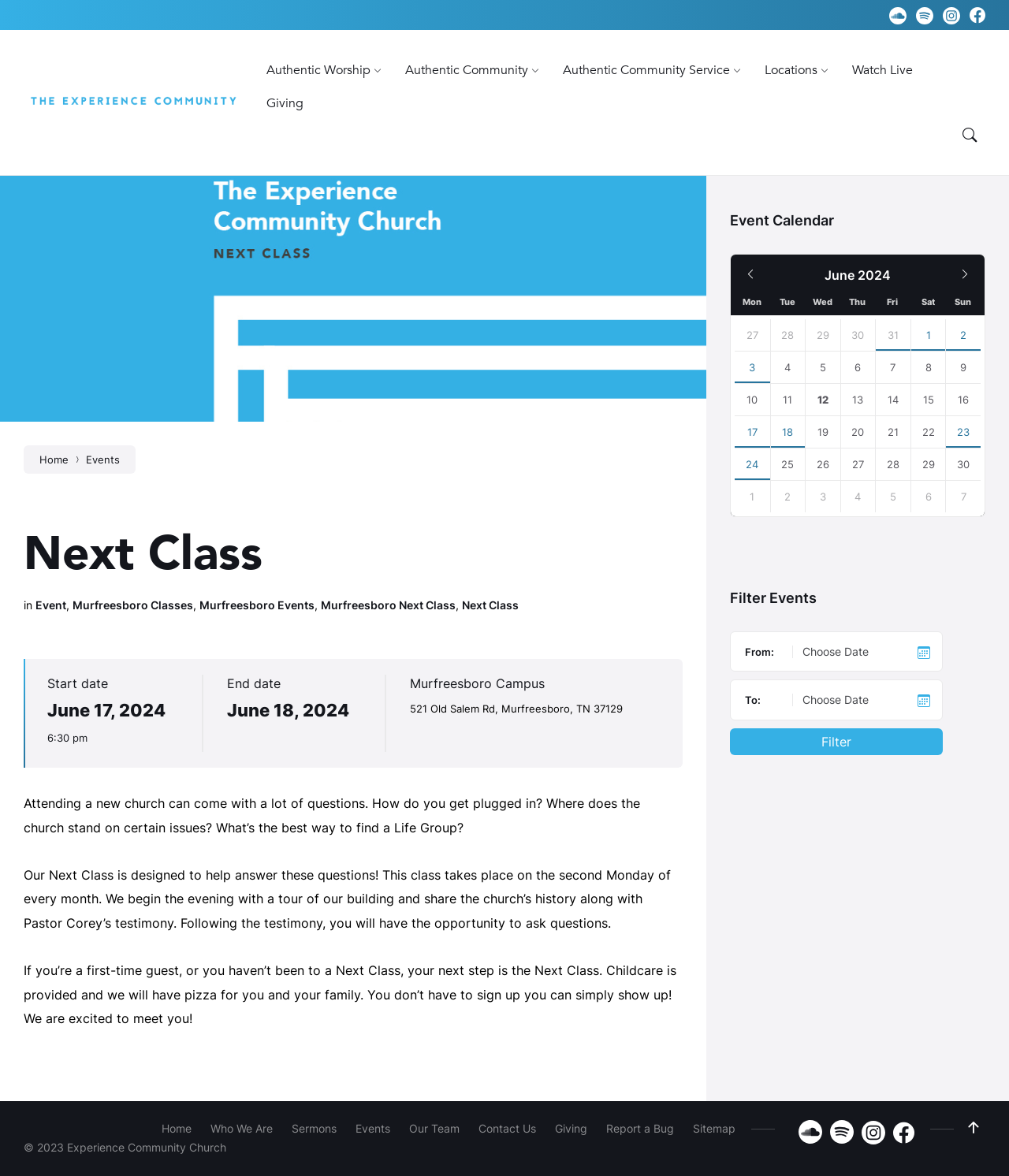Using the provided element description: "Aviation Safety", determine the bounding box coordinates of the corresponding UI element in the screenshot.

None